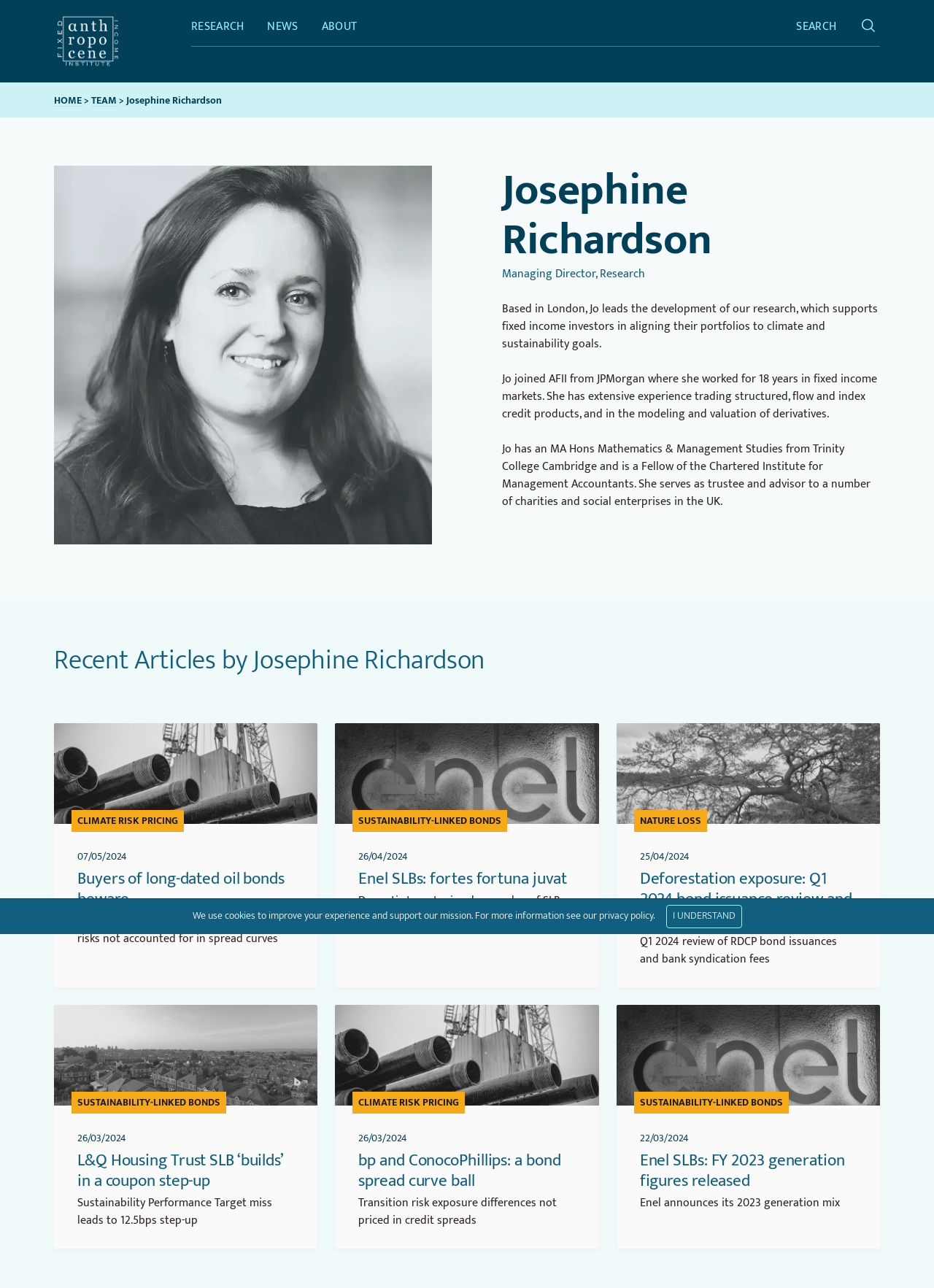Please determine the bounding box coordinates of the clickable area required to carry out the following instruction: "Click the 'TEAM' link". The coordinates must be four float numbers between 0 and 1, represented as [left, top, right, bottom].

[0.098, 0.072, 0.125, 0.085]